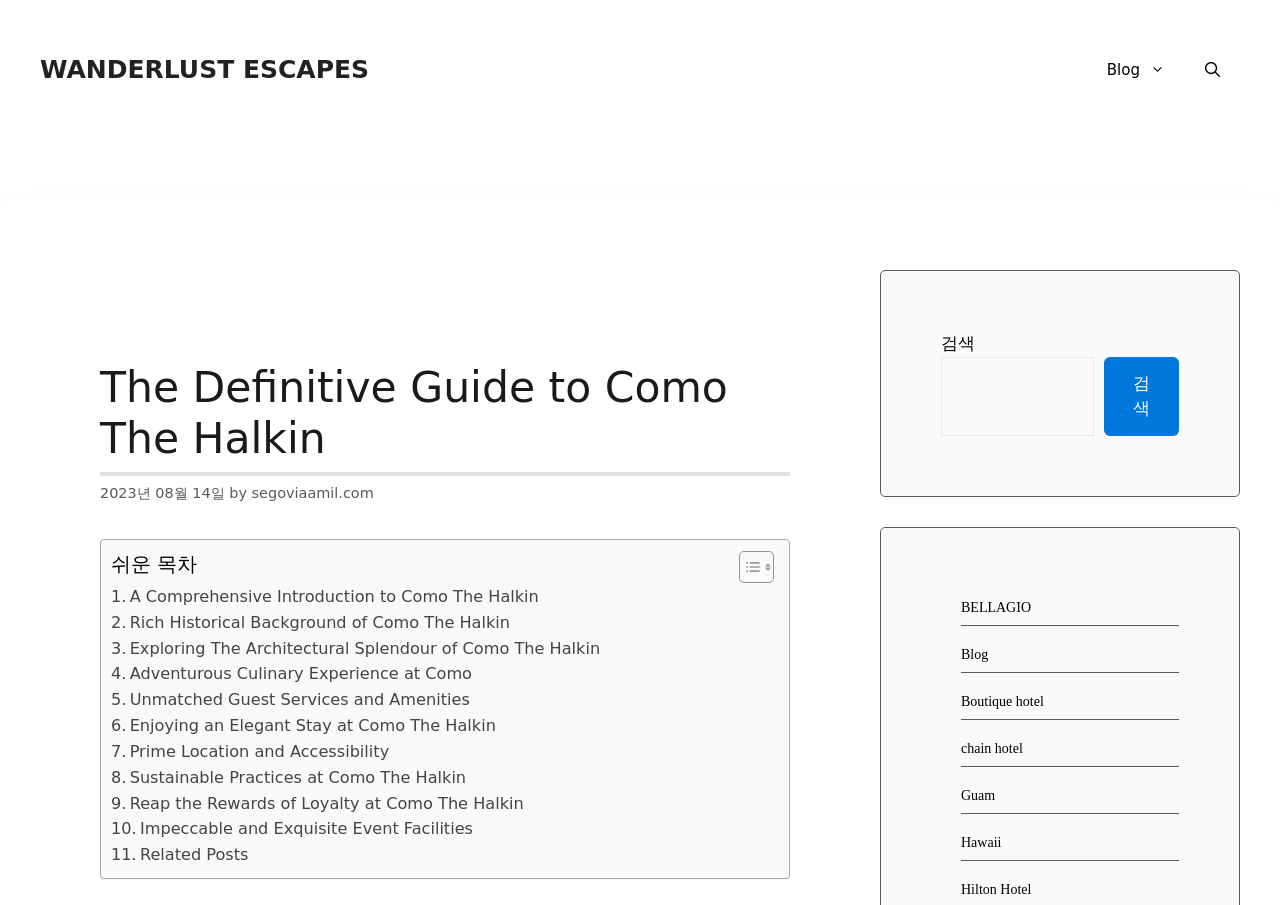Please determine the headline of the webpage and provide its content.

The Definitive Guide to Como The Halkin